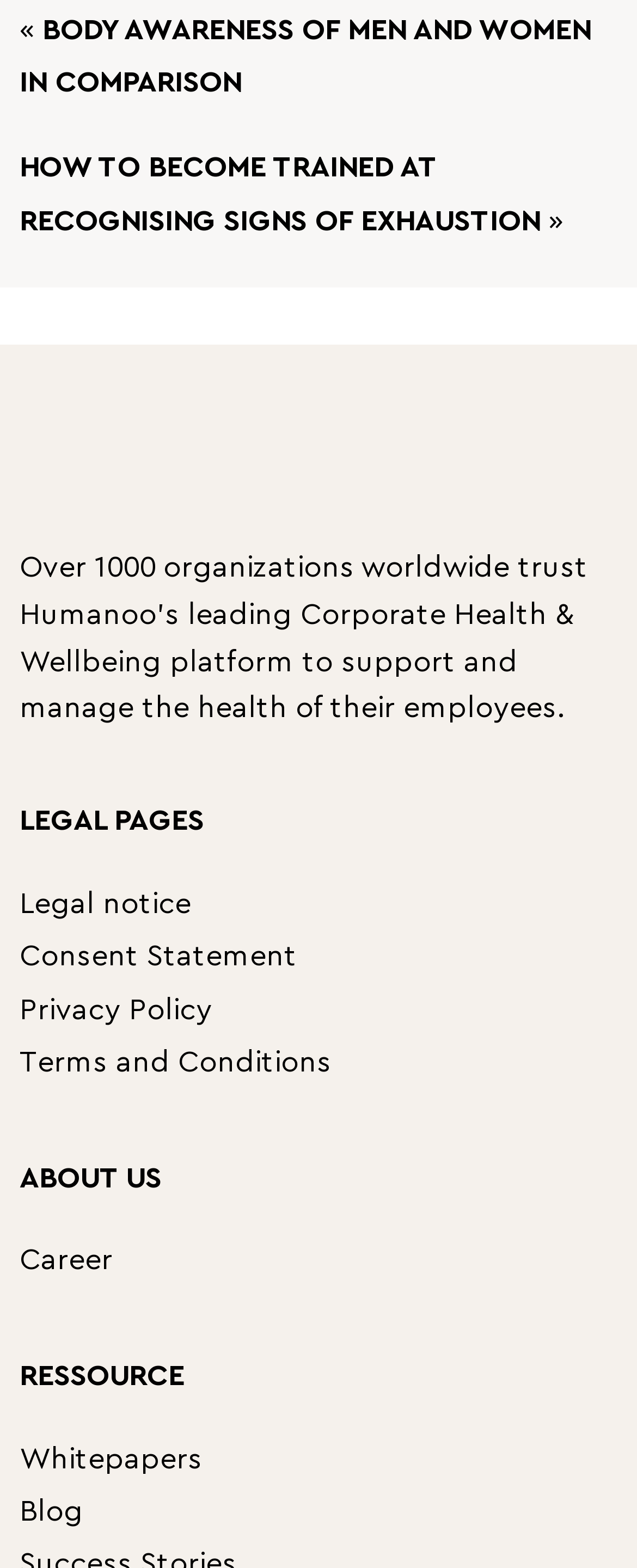Bounding box coordinates are specified in the format (top-left x, top-left y, bottom-right x, bottom-right y). All values are floating point numbers bounded between 0 and 1. Please provide the bounding box coordinate of the region this sentence describes: Whitepapers

[0.031, 0.92, 0.318, 0.939]